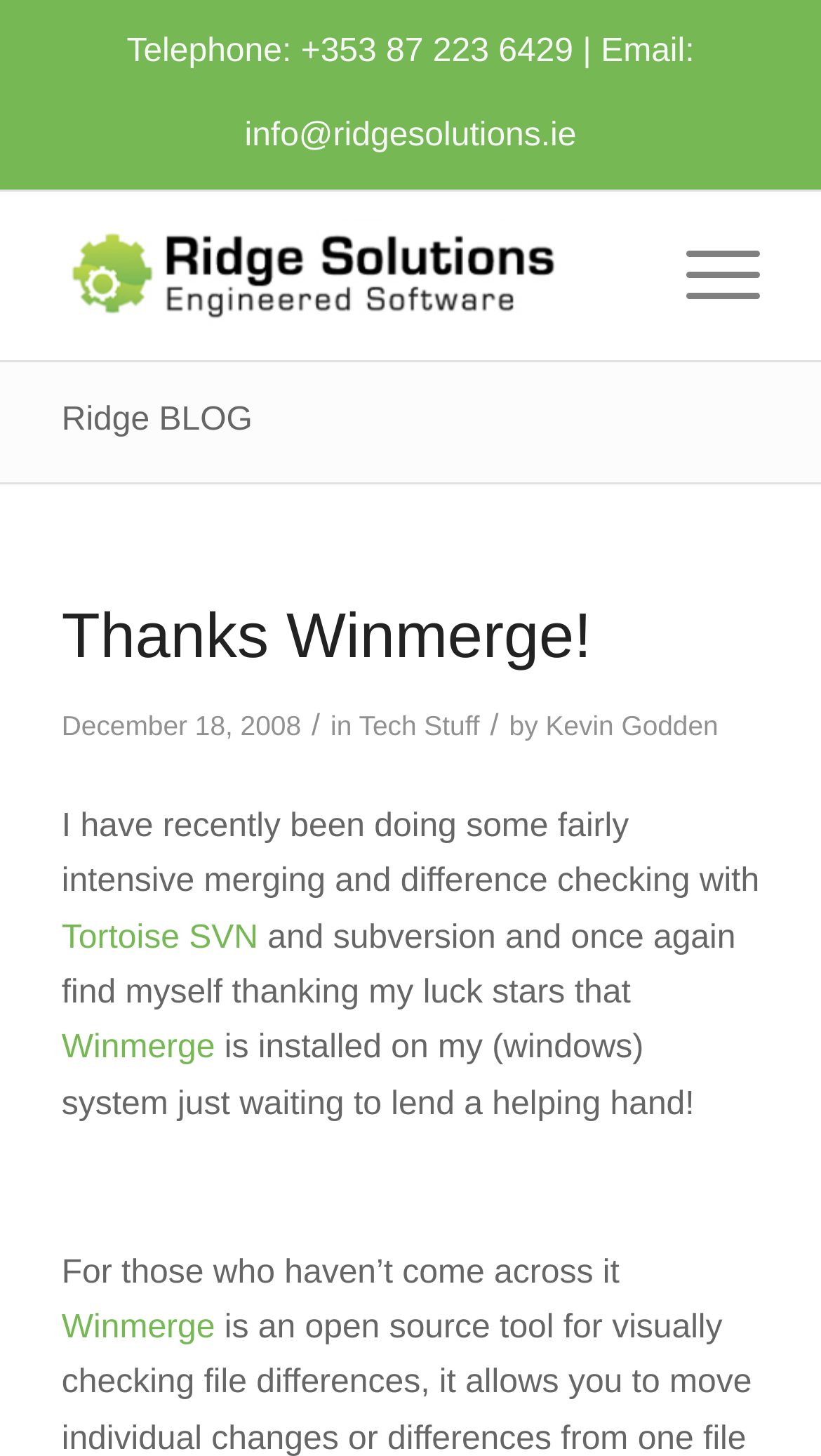From the element description: "Menu Menu", extract the bounding box coordinates of the UI element. The coordinates should be expressed as four float numbers between 0 and 1, in the order [left, top, right, bottom].

[0.784, 0.132, 0.925, 0.247]